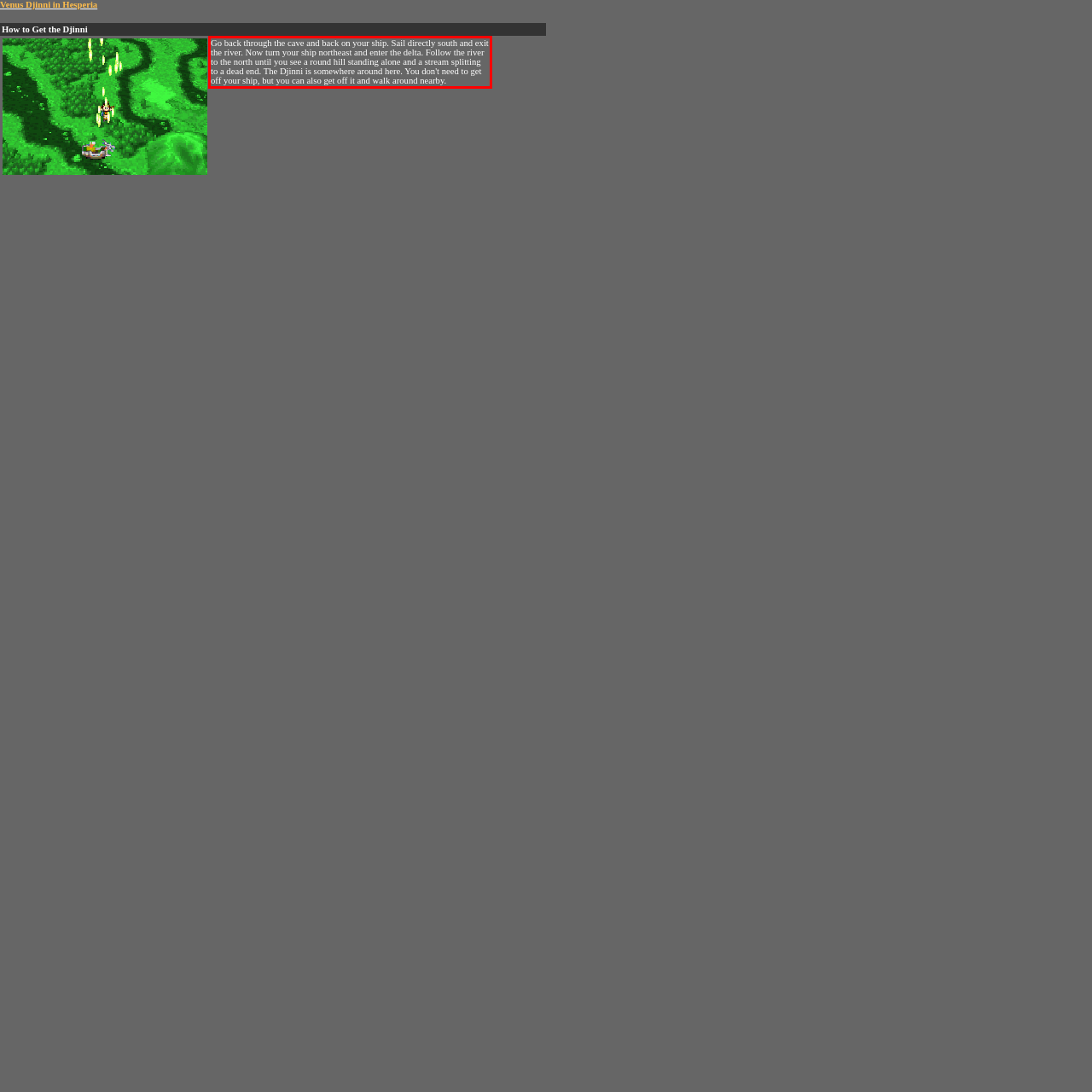Inspect the webpage screenshot that has a red bounding box and use OCR technology to read and display the text inside the red bounding box.

Go back through the cave and back on your ship. Sail directly south and exit the river. Now turn your ship northeast and enter the delta. Follow the river to the north until you see a round hill standing alone and a stream splitting to a dead end. The Djinni is somewhere around here. You don't need to get off your ship, but you can also get off it and walk around nearby.